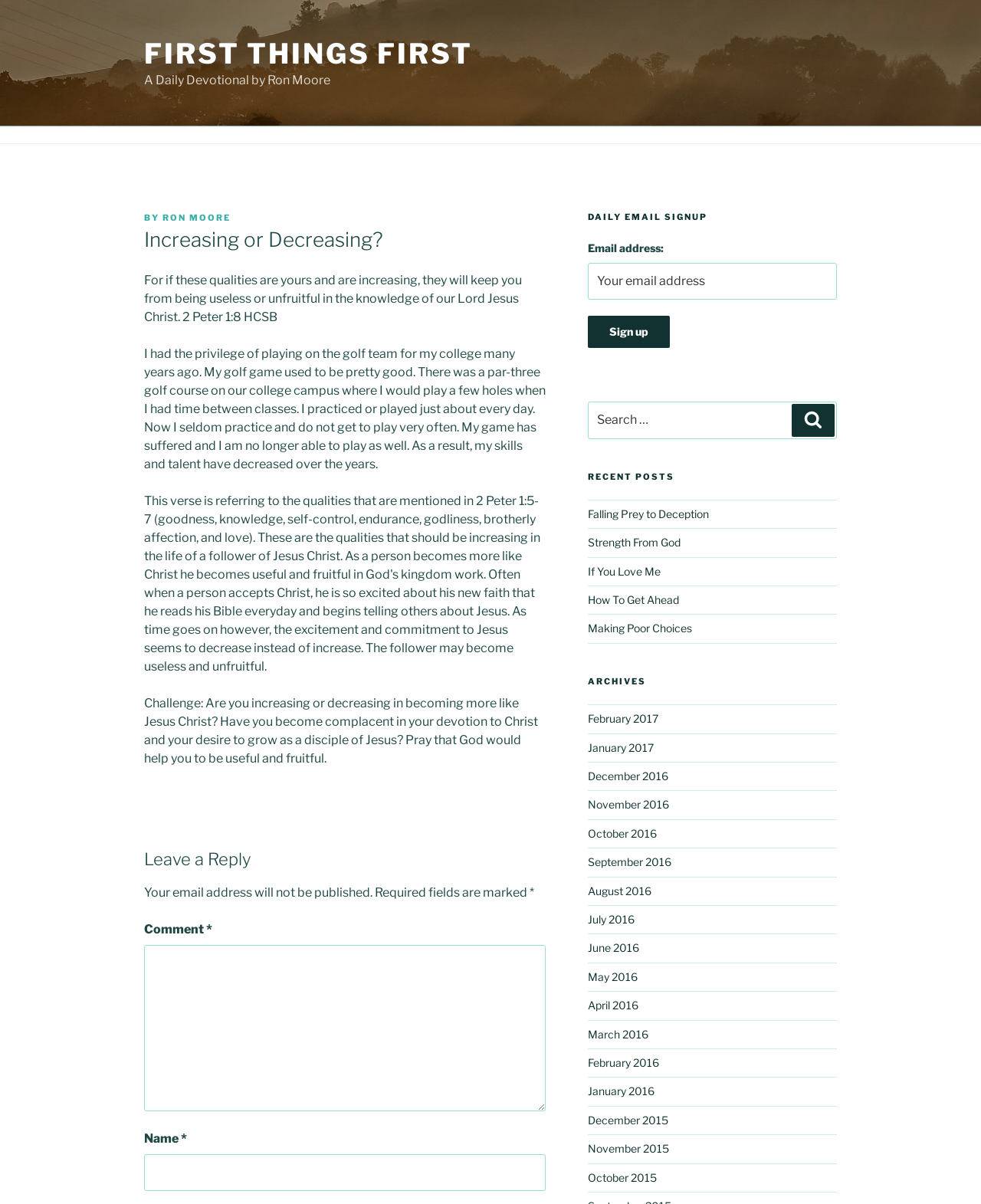Please predict the bounding box coordinates of the element's region where a click is necessary to complete the following instruction: "Leave a comment". The coordinates should be represented by four float numbers between 0 and 1, i.e., [left, top, right, bottom].

[0.147, 0.785, 0.556, 0.923]